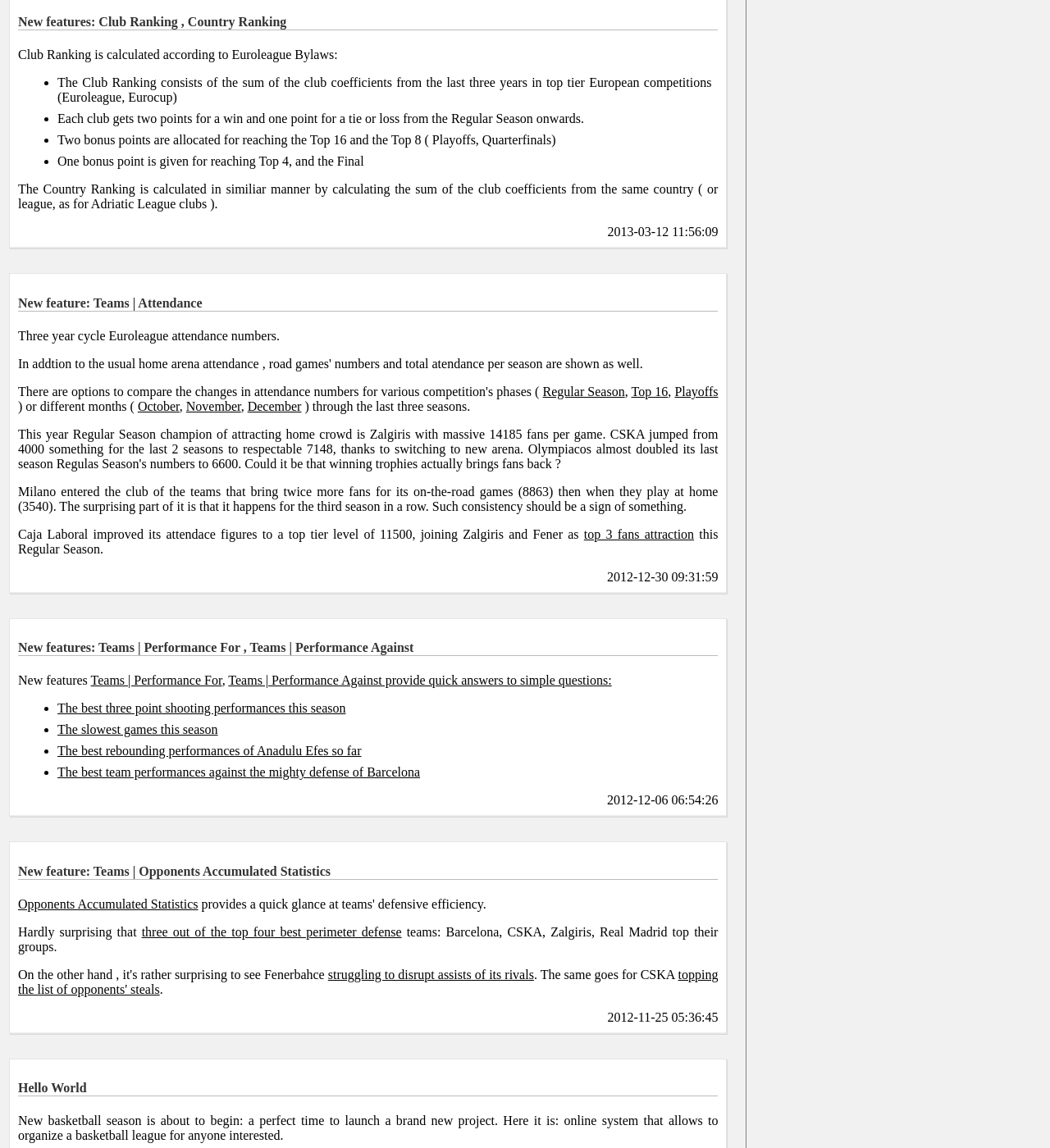Please give a one-word or short phrase response to the following question: 
What is the purpose of the Teams | Performance For feature?

To provide quick answers to questions